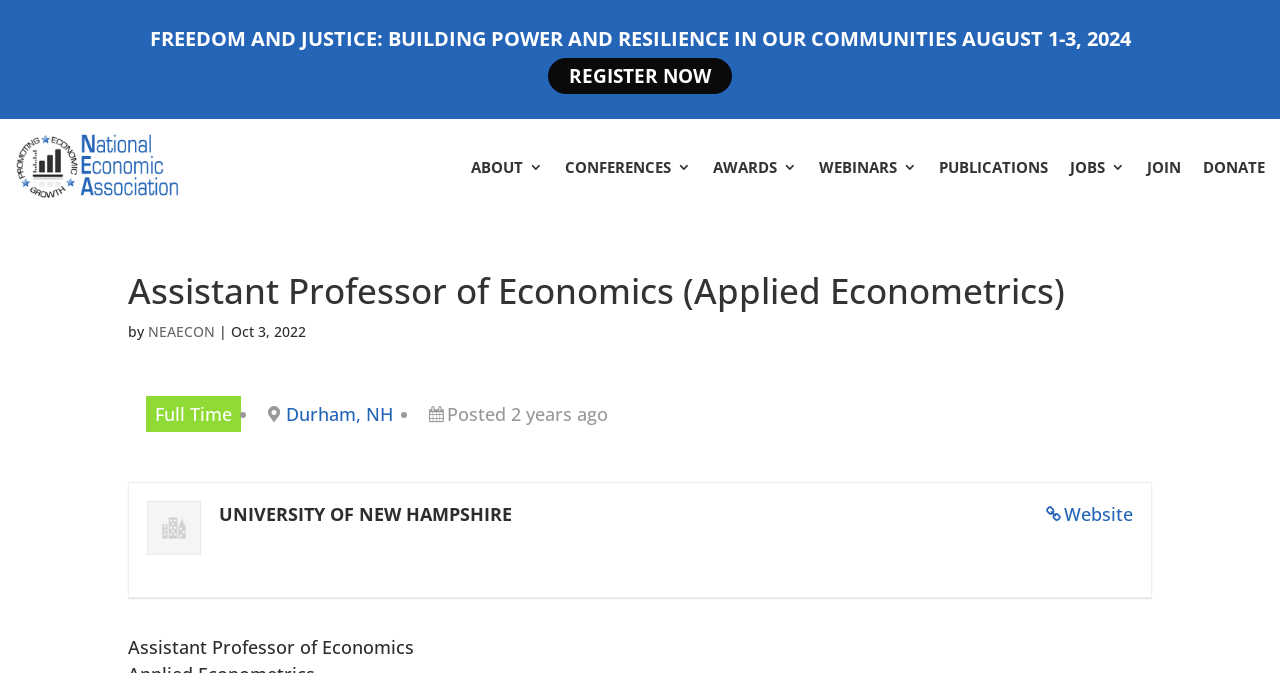Can you find the bounding box coordinates of the area I should click to execute the following instruction: "visit the University of New Hampshire website"?

[0.817, 0.745, 0.885, 0.785]